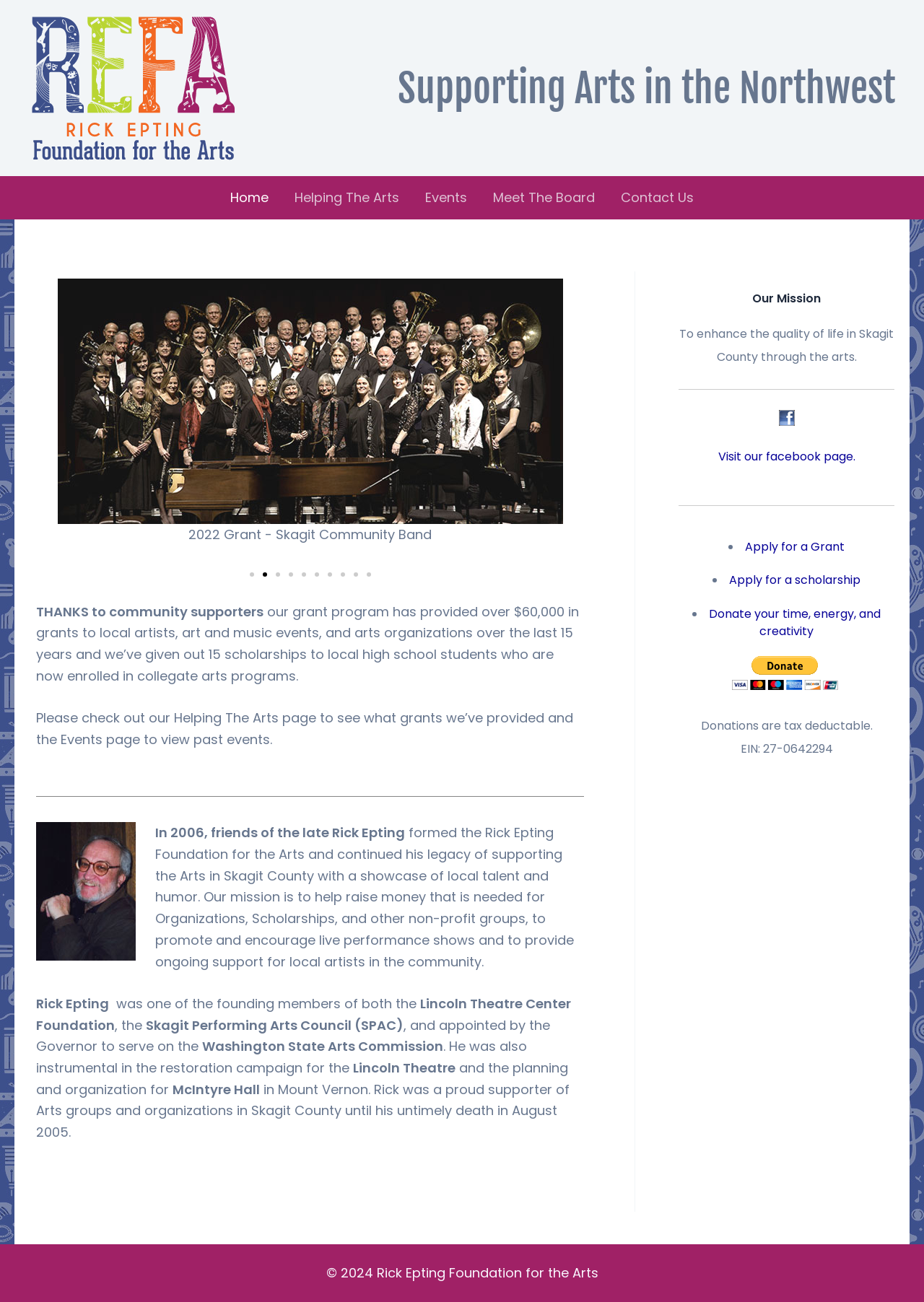What is the name of the foundation?
Make sure to answer the question with a detailed and comprehensive explanation.

The name of the foundation can be found in the top-left corner of the webpage, where the logo and the text 'Rick Epting Foundation - REFA' are located.